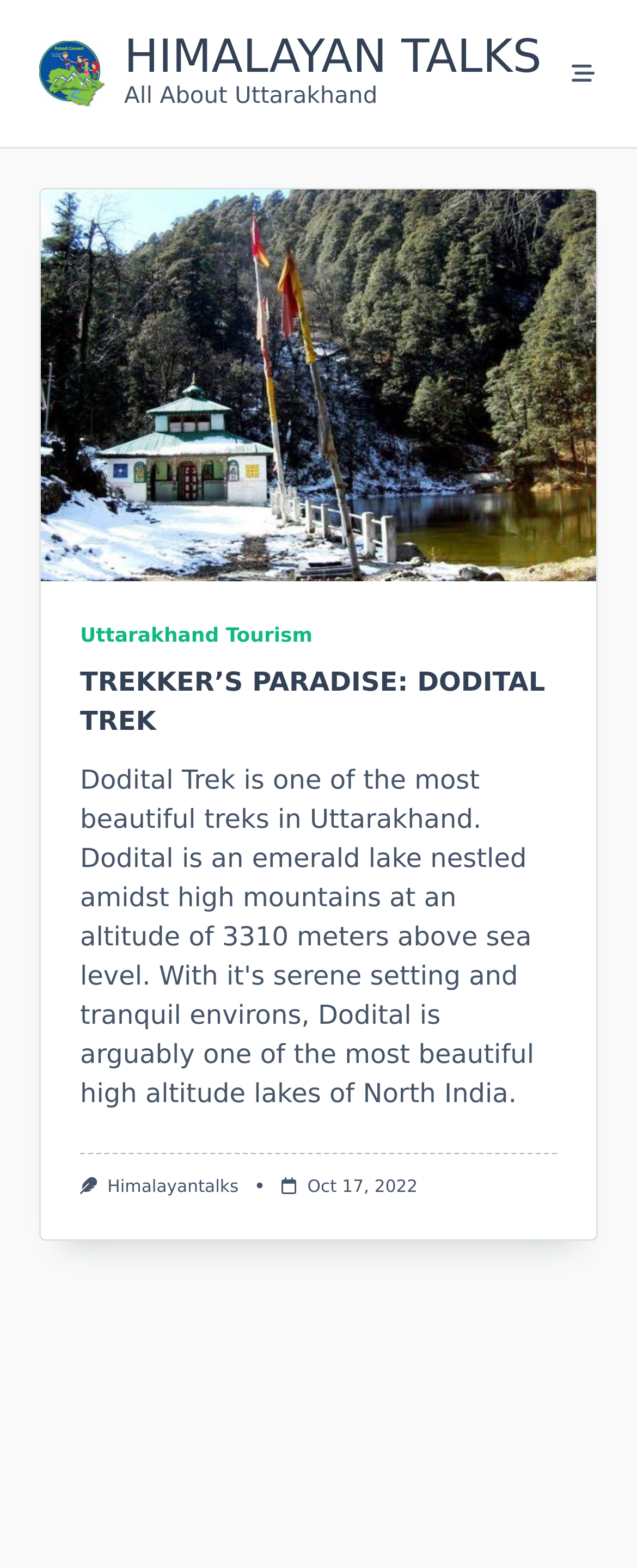Given the element description Ladok for students, specify the bounding box coordinates of the corresponding UI element in the format (top-left x, top-left y, bottom-right x, bottom-right y). All values must be between 0 and 1.

None